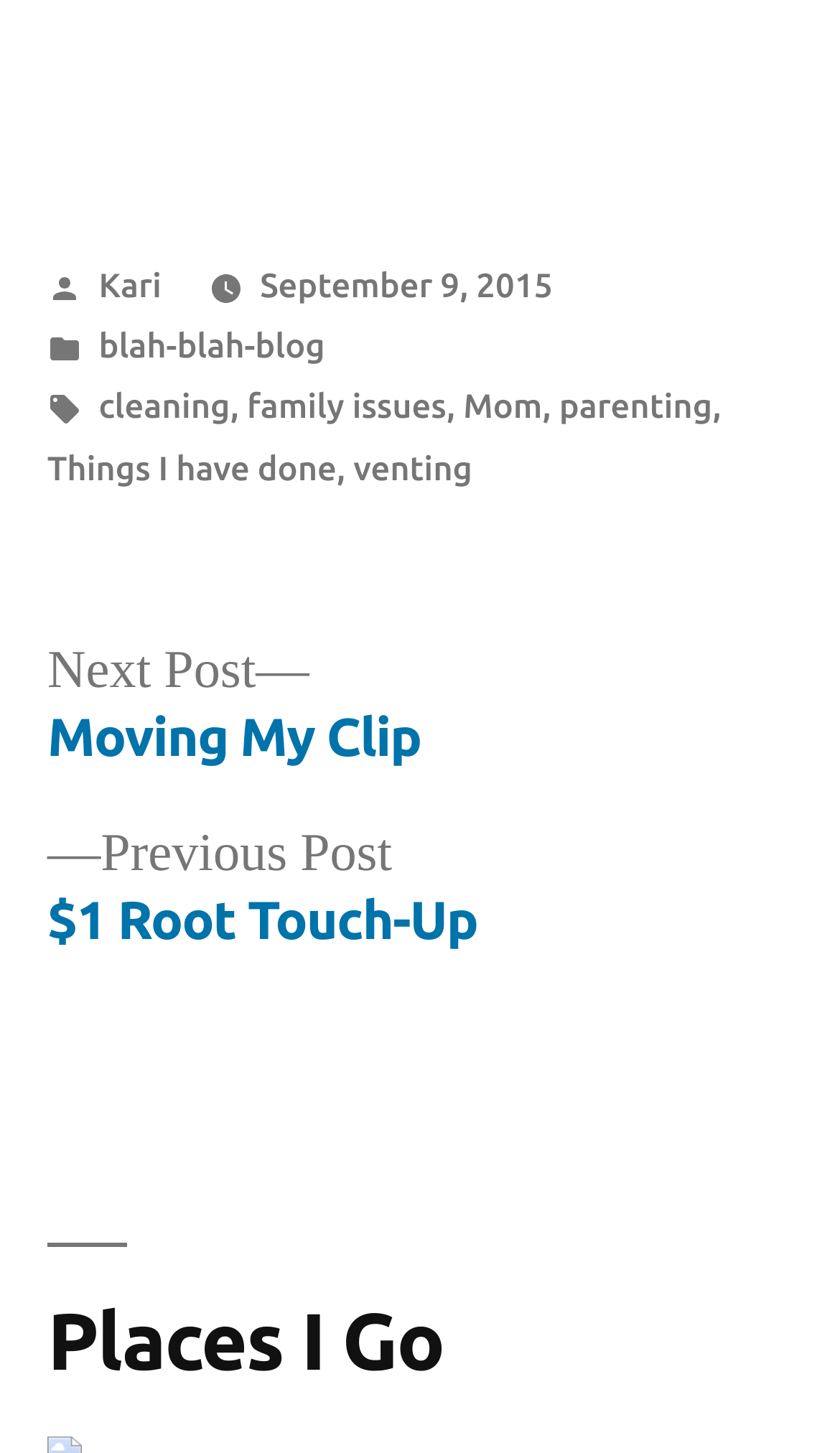Locate the bounding box of the UI element with the following description: "family issues".

[0.294, 0.266, 0.531, 0.293]